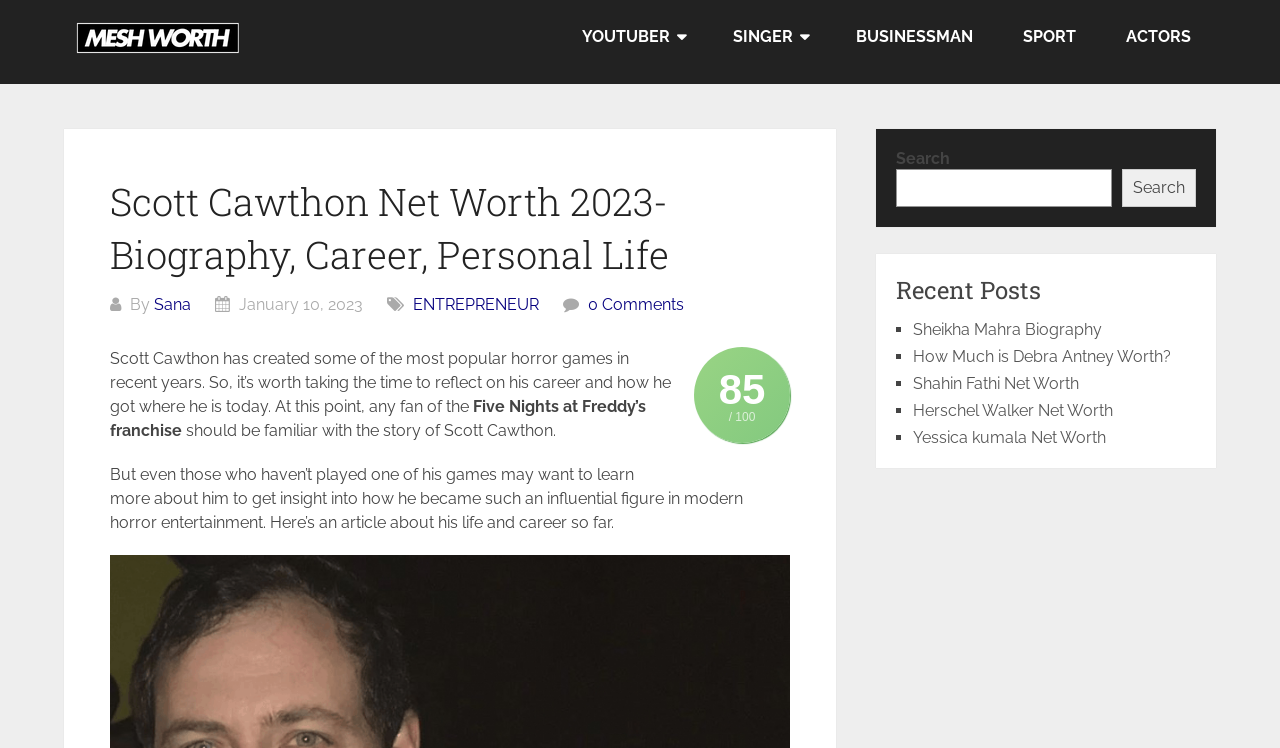What type of articles are listed under the 'Recent Posts' section?
From the image, provide a succinct answer in one word or a short phrase.

Biography and net worth articles